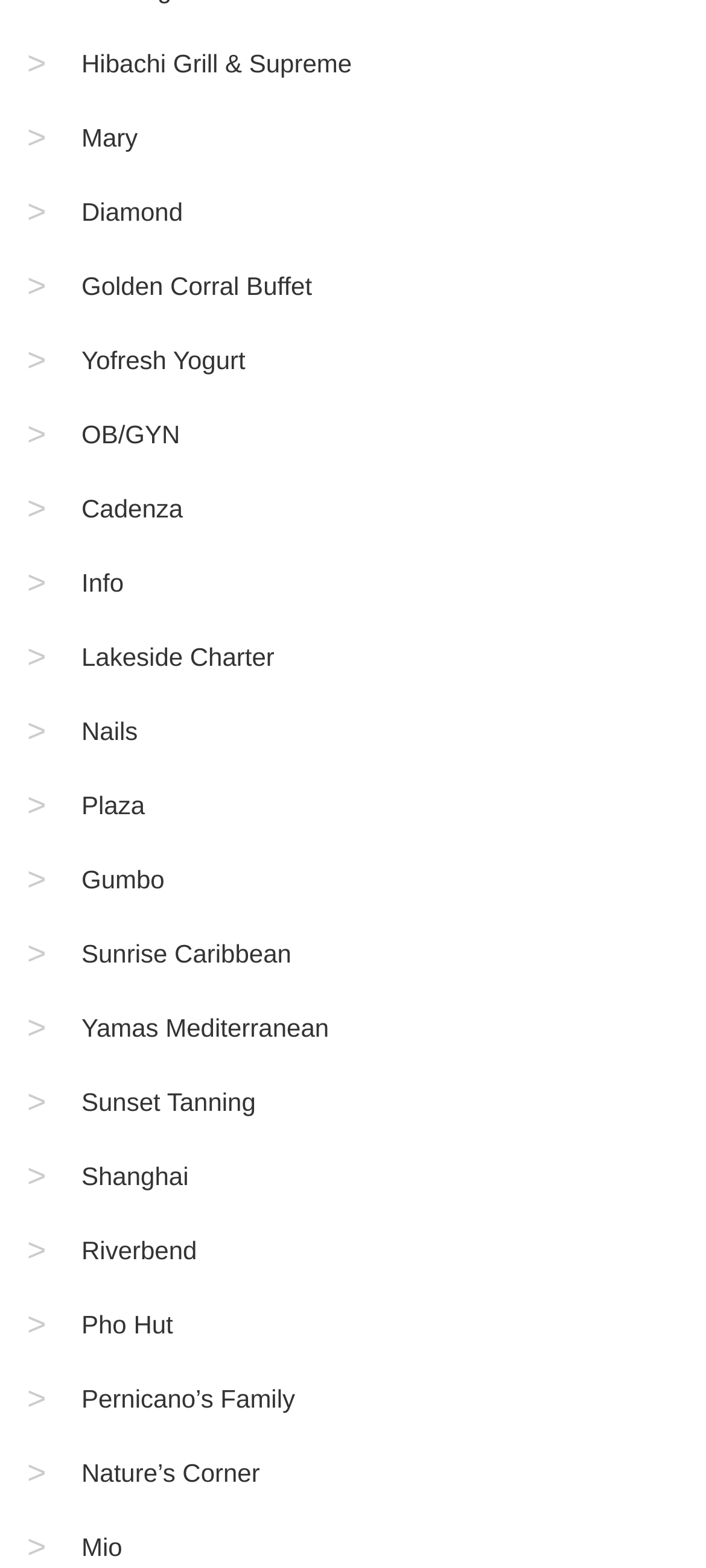How many links are there on the webpage?
Give a one-word or short phrase answer based on the image.

20